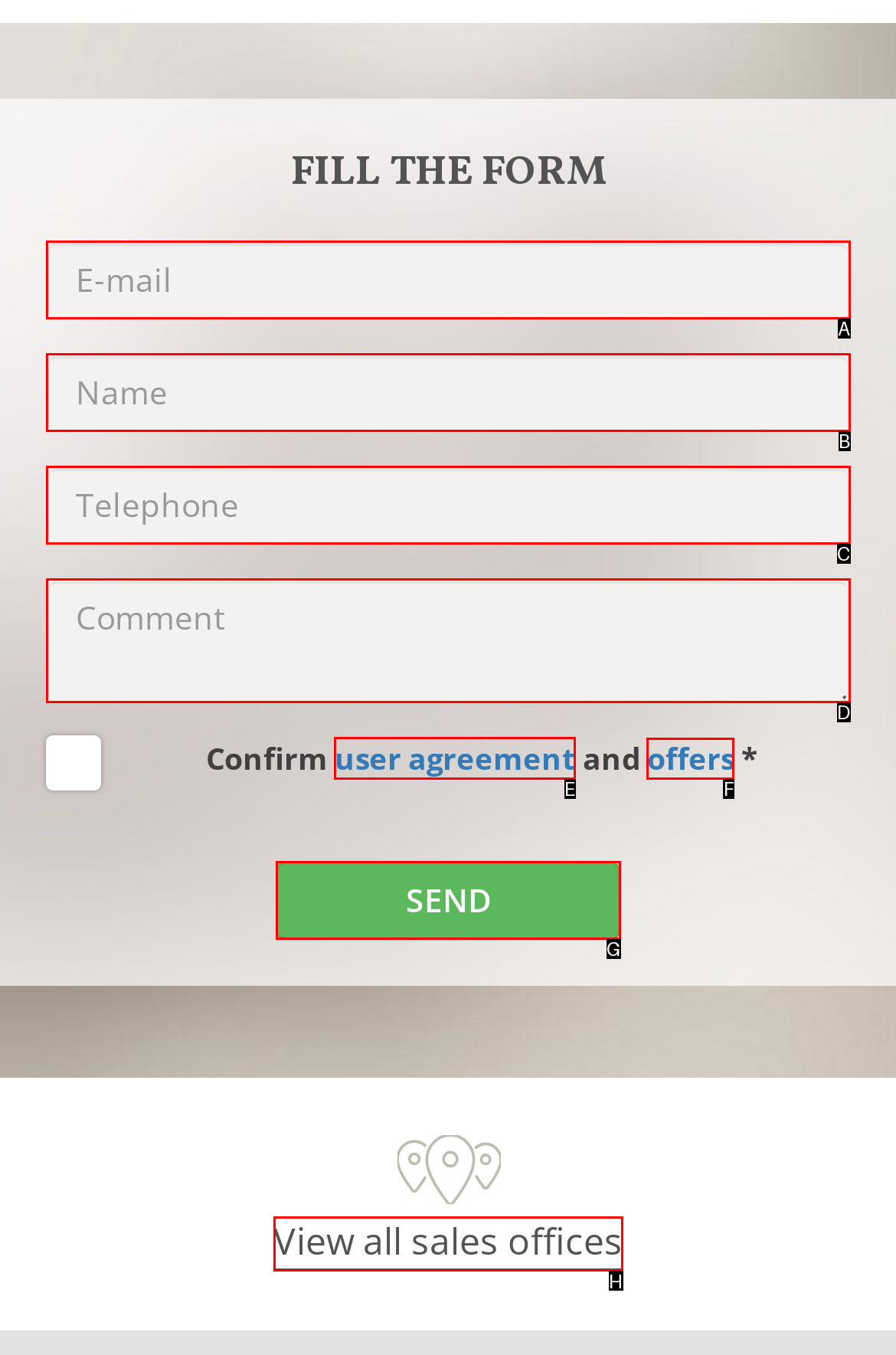Determine which HTML element to click on in order to complete the action: View user agreement.
Reply with the letter of the selected option.

E